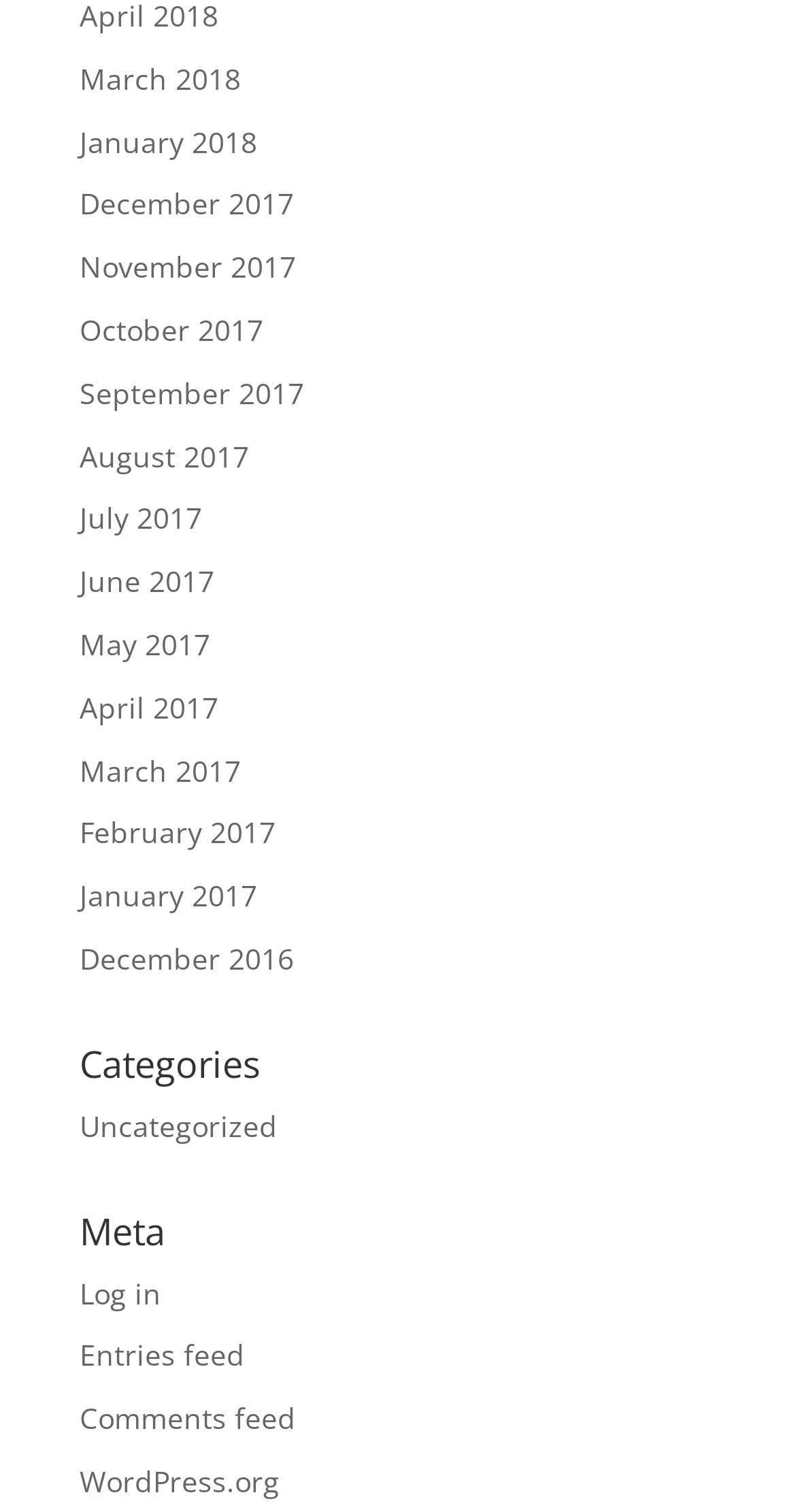Please identify the bounding box coordinates of the element's region that needs to be clicked to fulfill the following instruction: "Visit WordPress.org". The bounding box coordinates should consist of four float numbers between 0 and 1, i.e., [left, top, right, bottom].

[0.1, 0.967, 0.351, 0.992]